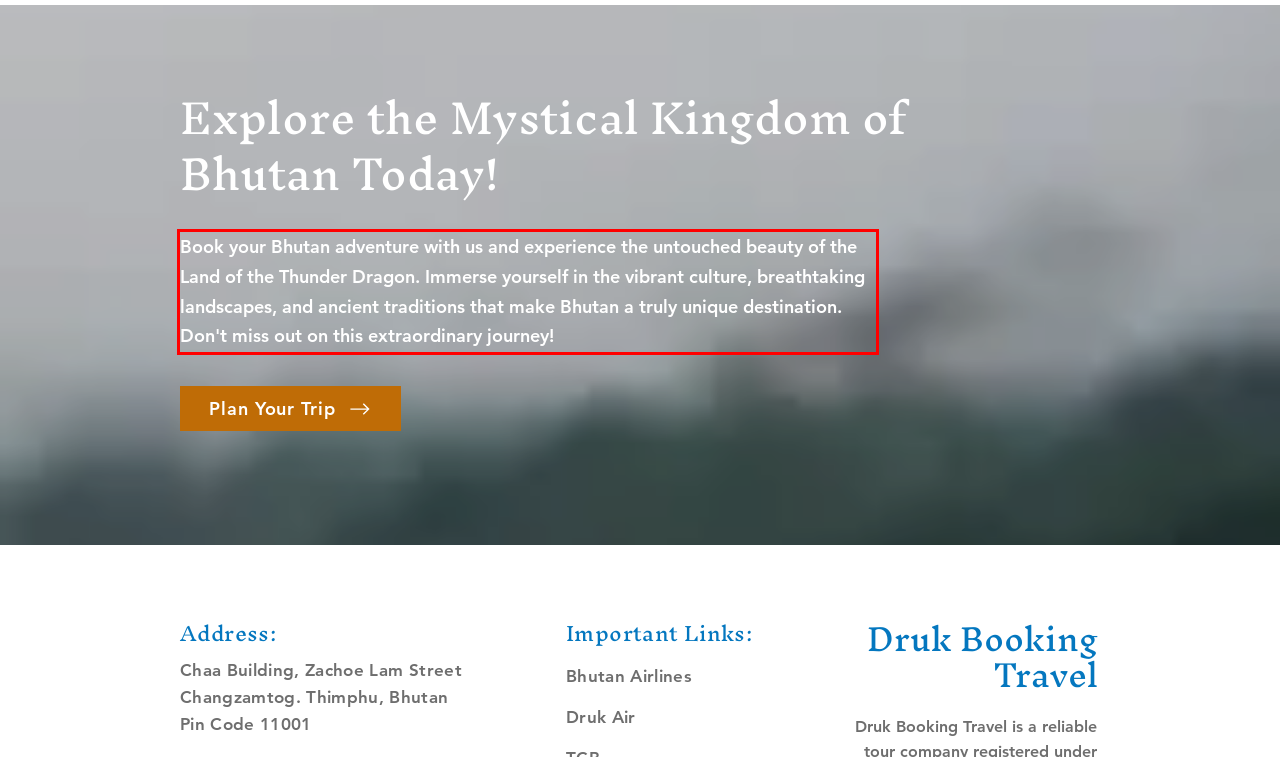View the screenshot of the webpage and identify the UI element surrounded by a red bounding box. Extract the text contained within this red bounding box.

Book your Bhutan adventure with us and experience the untouched beauty of the Land of the Thunder Dragon. Immerse yourself in the vibrant culture, breathtaking landscapes, and ancient traditions that make Bhutan a truly unique destination. Don't miss out on this extraordinary journey!